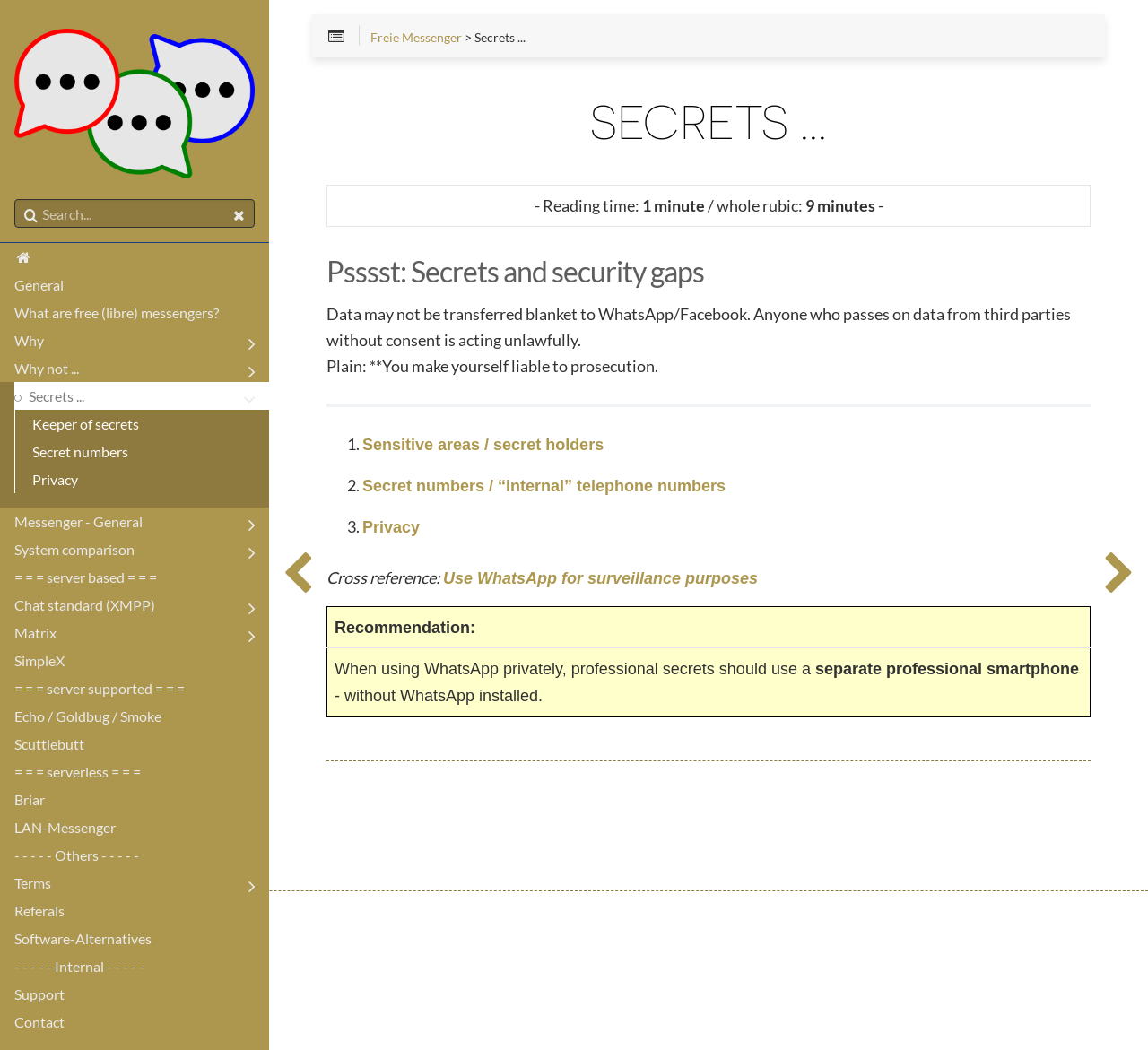Locate the bounding box coordinates of the clickable region to complete the following instruction: "View the SCMAGLEV Exhibit."

None